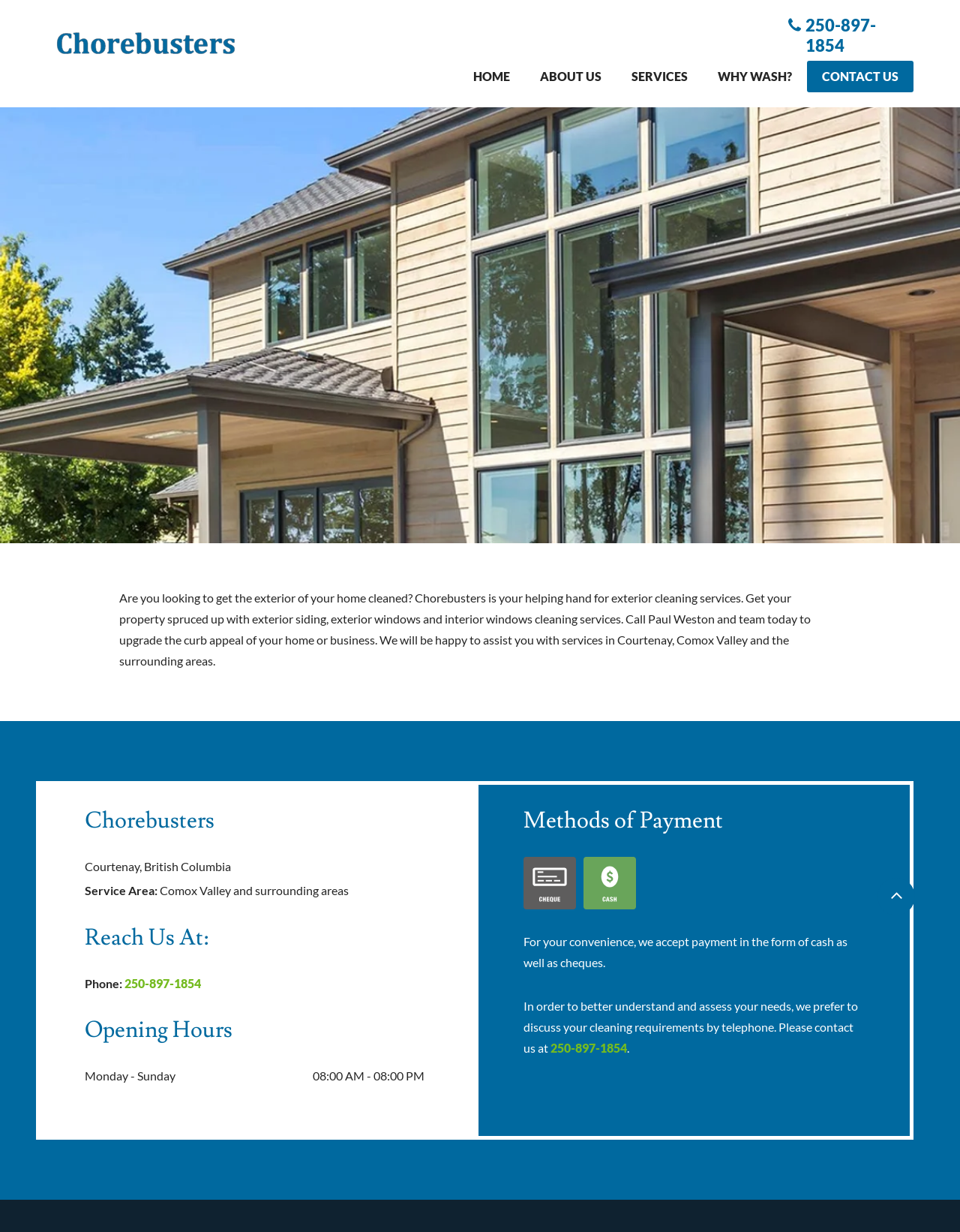Please locate the bounding box coordinates of the element's region that needs to be clicked to follow the instruction: "Call the phone number". The bounding box coordinates should be provided as four float numbers between 0 and 1, i.e., [left, top, right, bottom].

[0.839, 0.02, 0.912, 0.043]